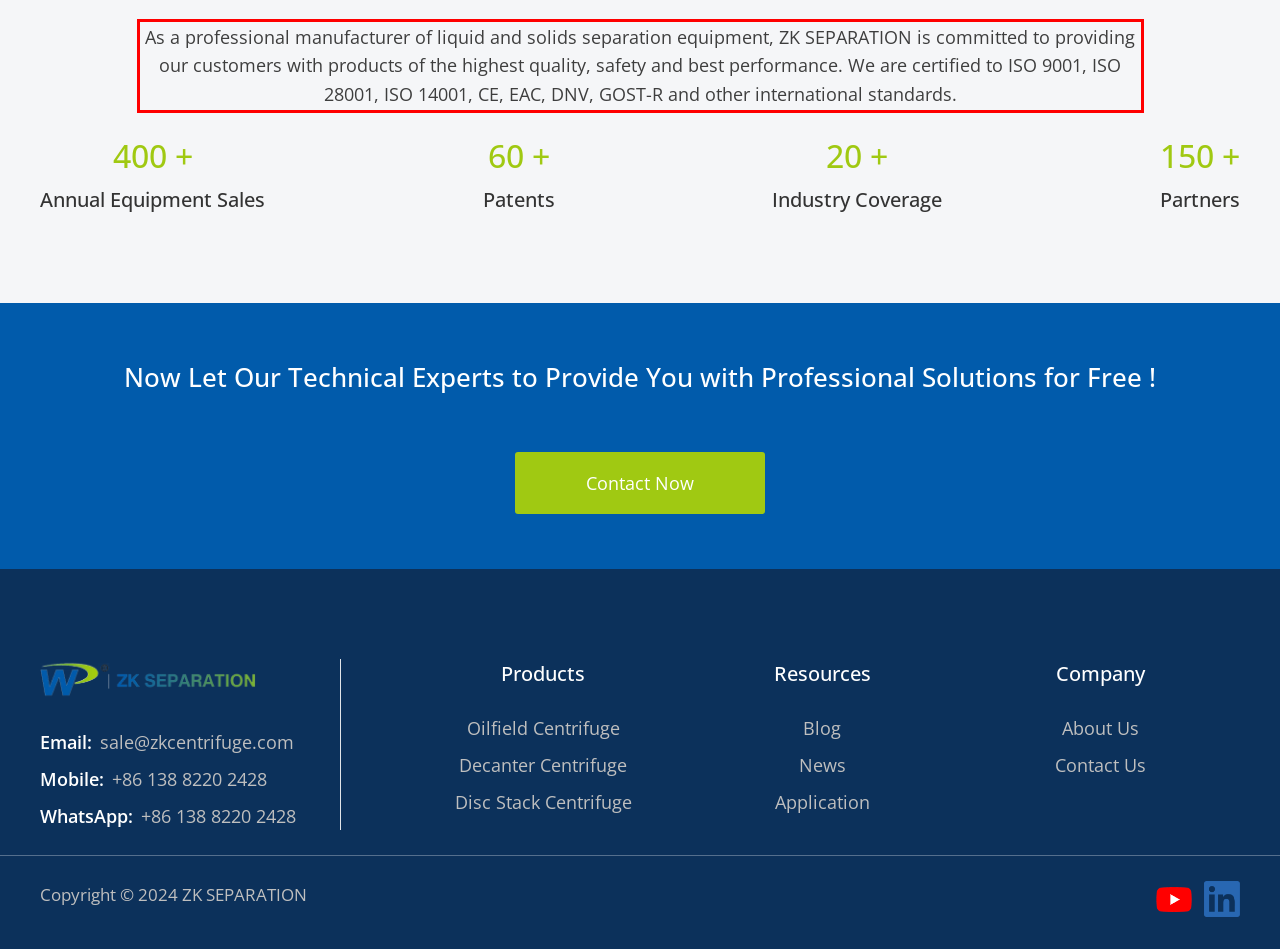Using the provided screenshot of a webpage, recognize the text inside the red rectangle bounding box by performing OCR.

As a professional manufacturer of liquid and solids separation equipment, ZK SEPARATION is committed to providing our customers with products of the highest quality, safety and best performance. We are certified to ISO 9001, ISO 28001, ISO 14001, CE, EAC, DNV, GOST-R and other international standards.